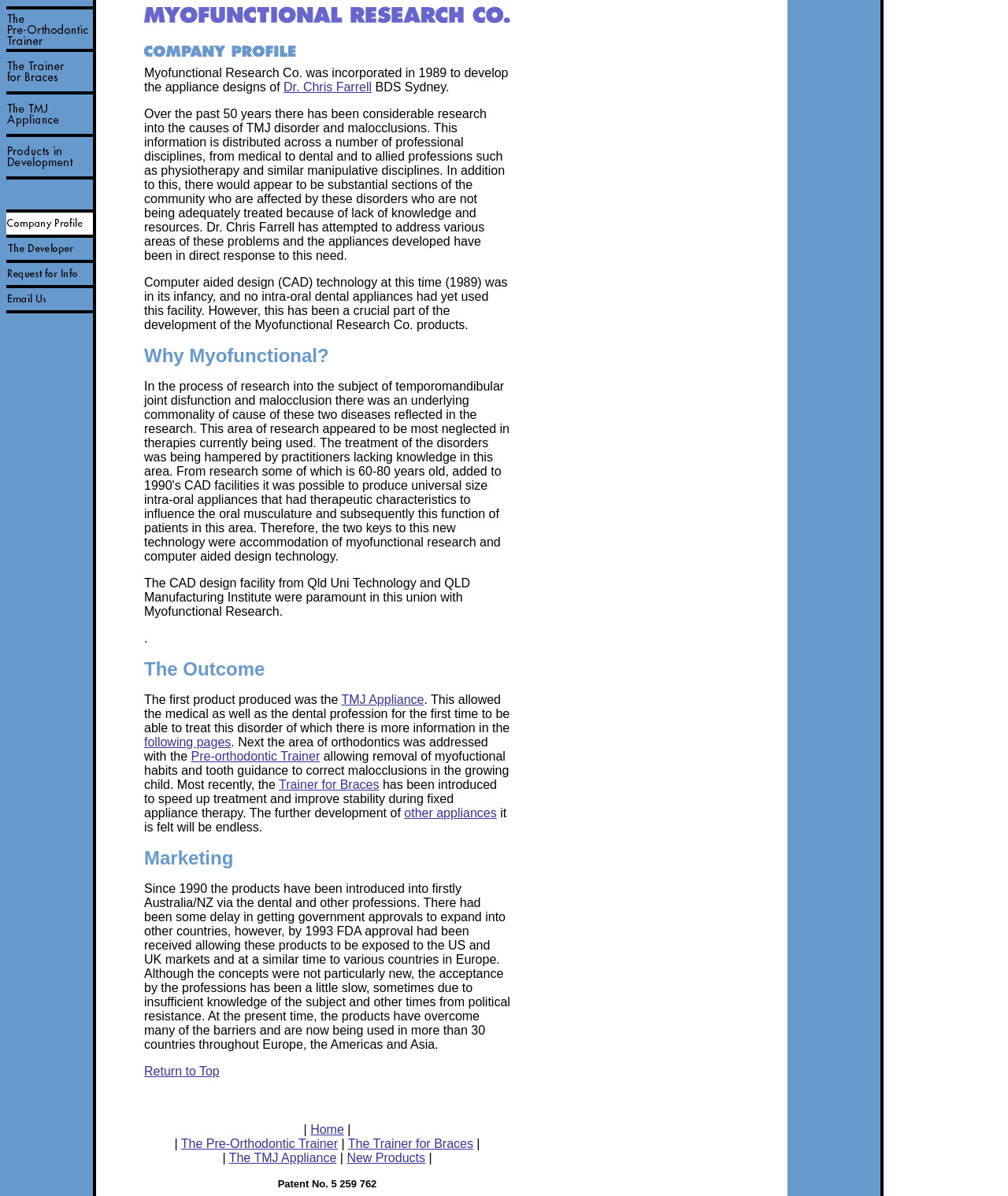Using the provided element description: "following pages", identify the bounding box coordinates. The coordinates should be four floats between 0 and 1 in the order [left, top, right, bottom].

[0.143, 0.615, 0.229, 0.626]